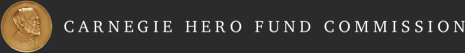What is prominently featured alongside the emblem?
Look at the screenshot and respond with a single word or phrase.

The text 'CARNEGIE HERO FUND COMMISSION'